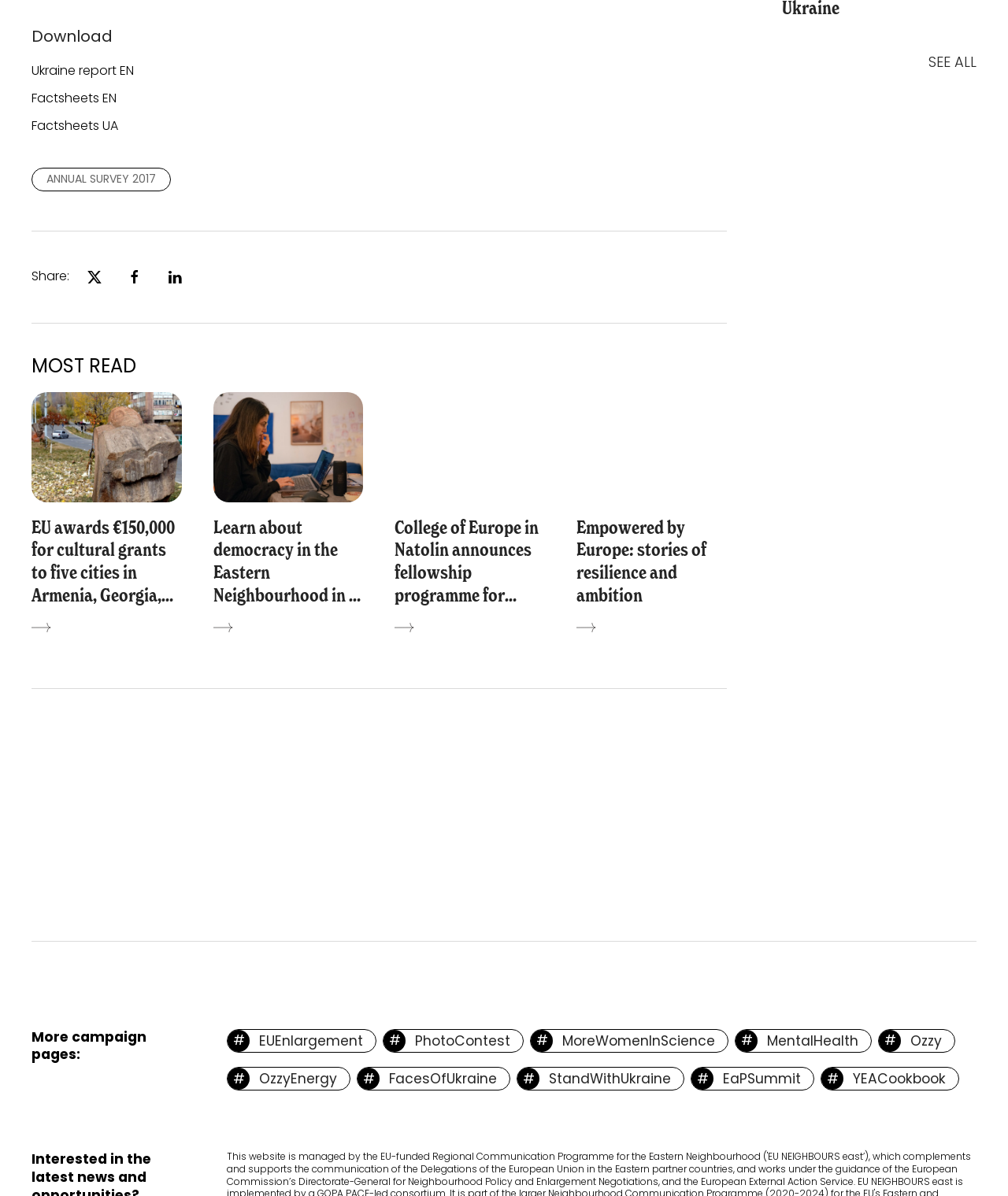Give a succinct answer to this question in a single word or phrase: 
What is the title of the second most read article?

Learn about democracy in the Eastern Neighbourhood in a new online course by the University of Tartu